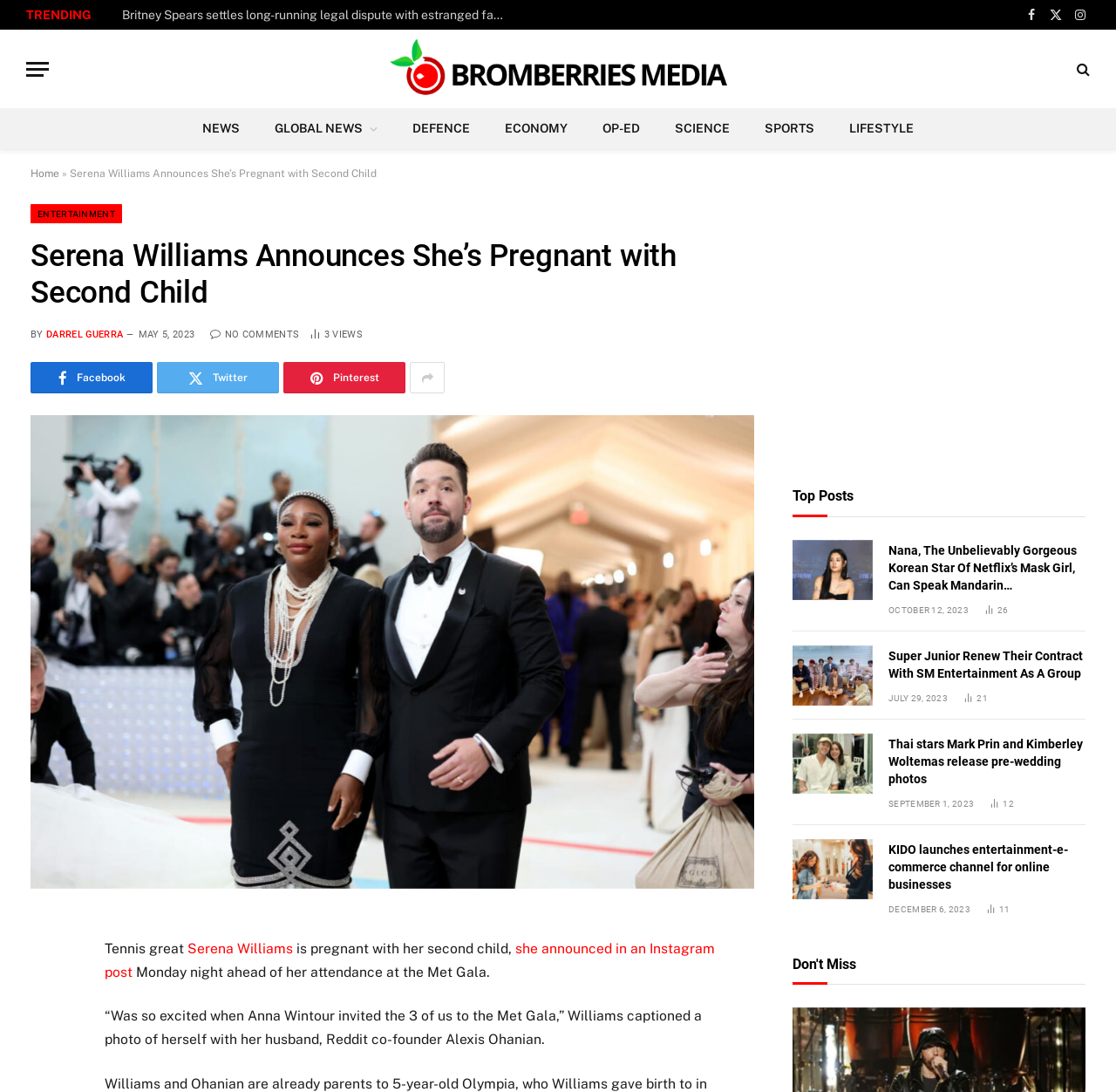Identify the title of the webpage and provide its text content.

Serena Williams Announces She’s Pregnant with Second Child